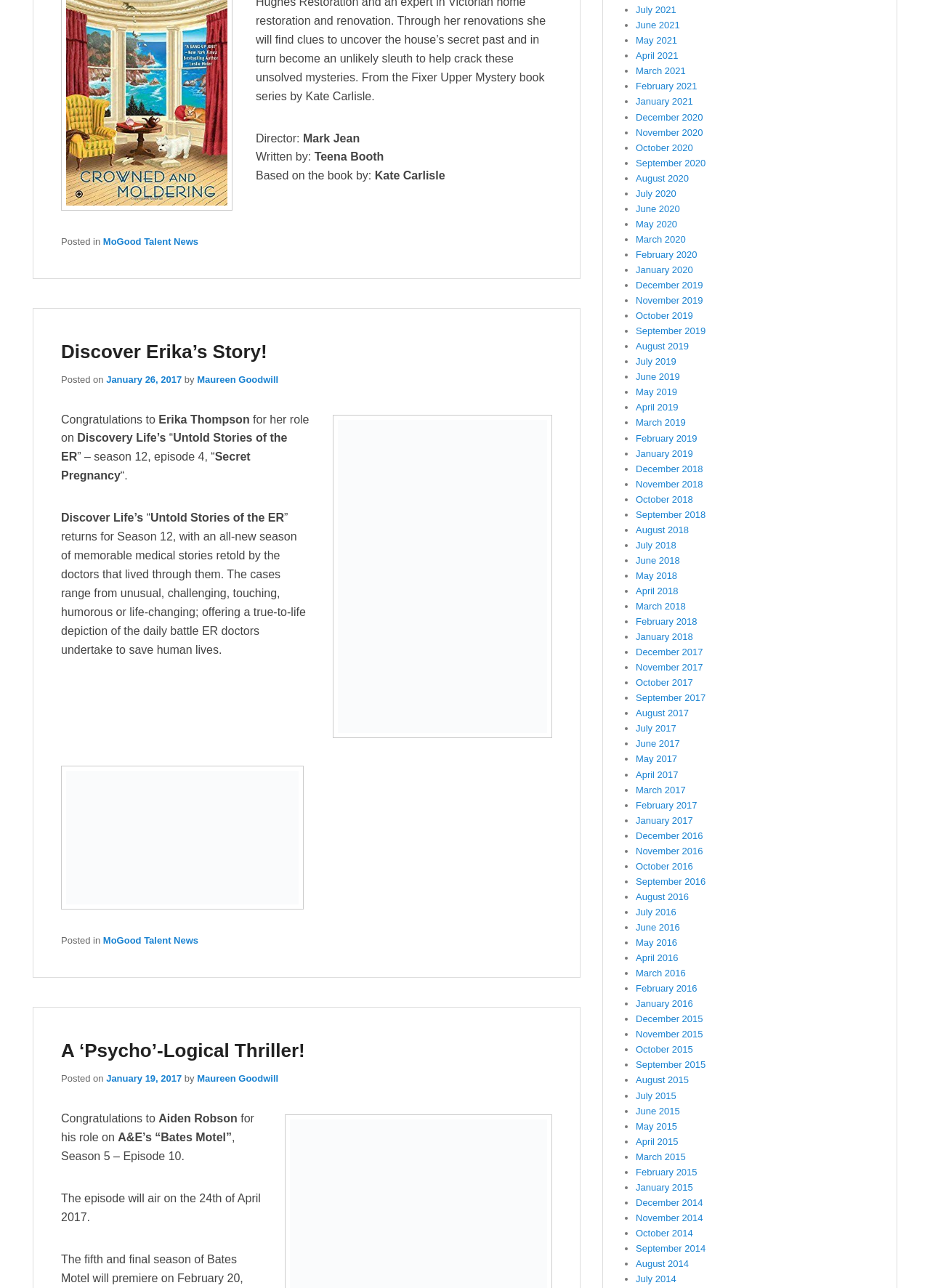Respond to the question below with a single word or phrase:
What is the date of the episode of 'Bates Motel' that Aiden Robson is starring in?

April 24, 2017